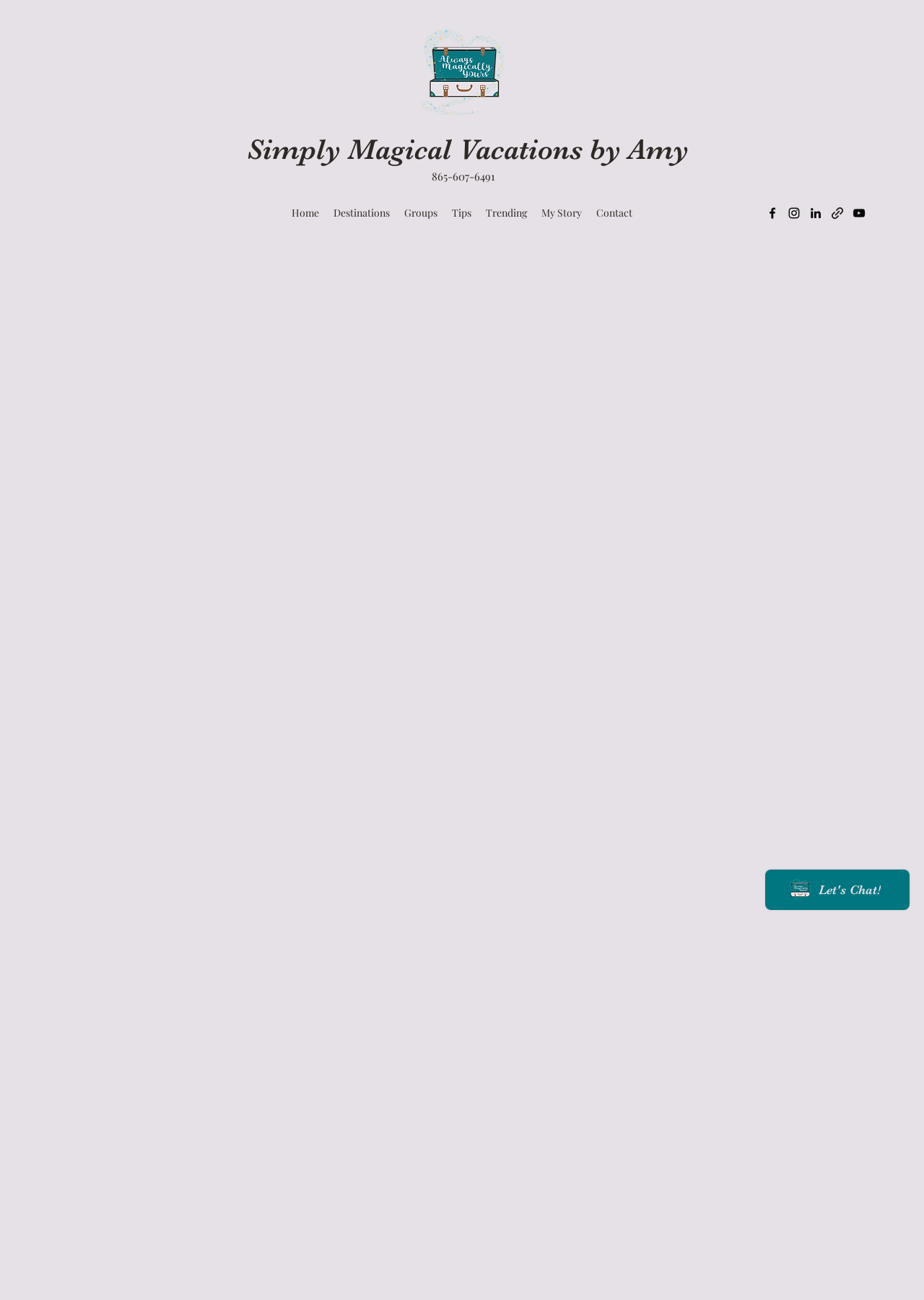Can you identify the bounding box coordinates of the clickable region needed to carry out this instruction: 'Visit the Home page'? The coordinates should be four float numbers within the range of 0 to 1, stated as [left, top, right, bottom].

[0.308, 0.156, 0.353, 0.172]